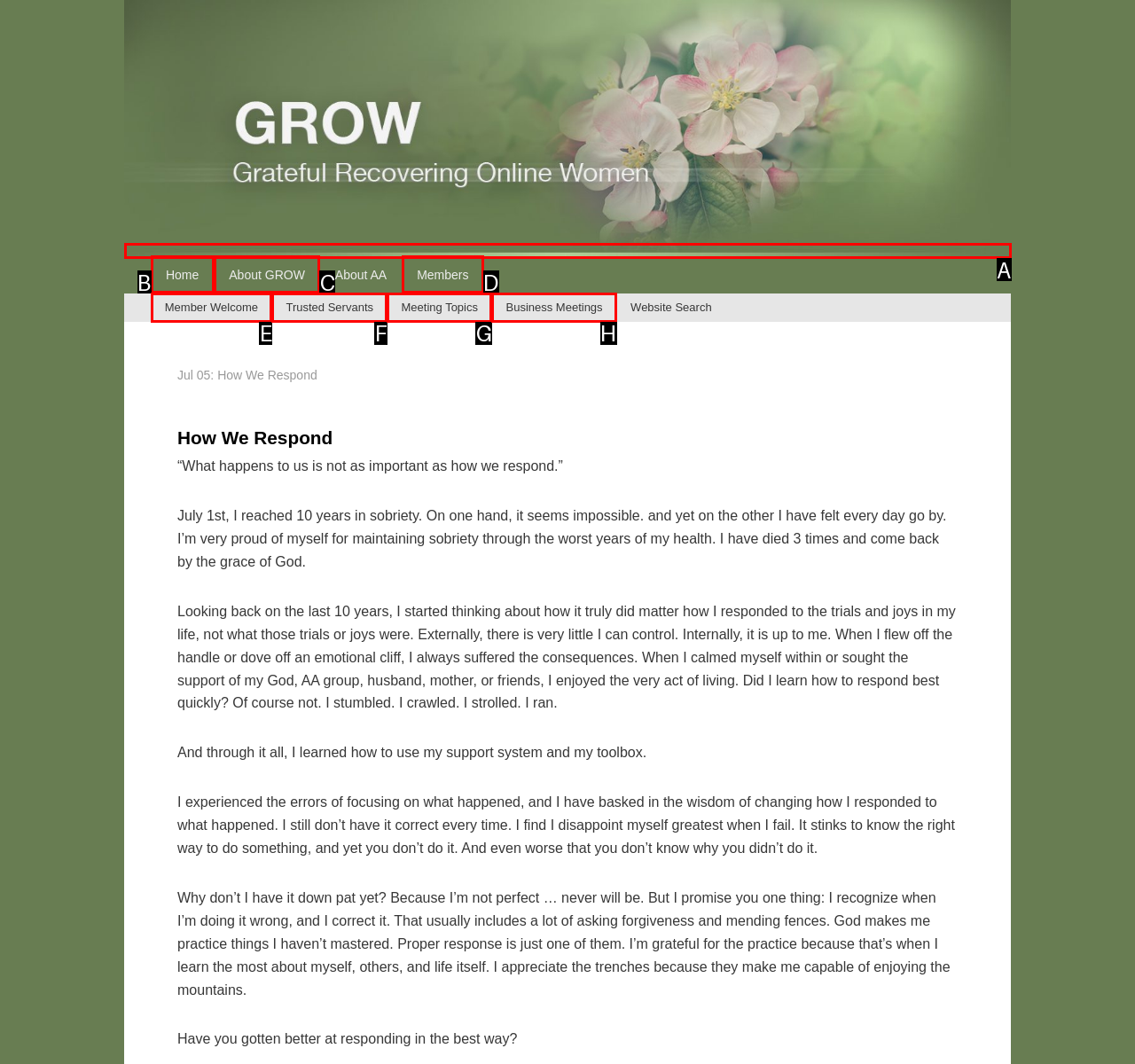Select the HTML element that corresponds to the description: Member Welcome. Answer with the letter of the matching option directly from the choices given.

E